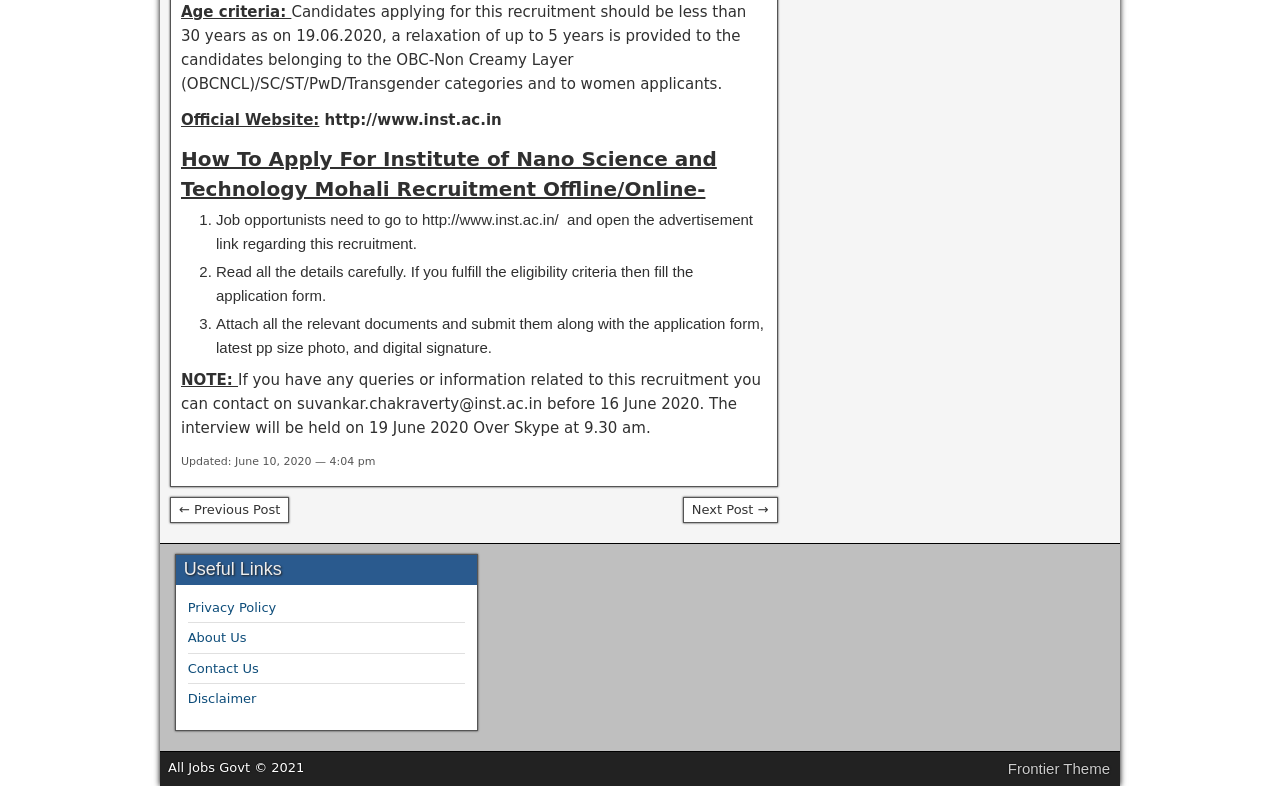What is the contact email for queries related to this recruitment?
Using the image, respond with a single word or phrase.

suvankar.chakraverty@inst.ac.in